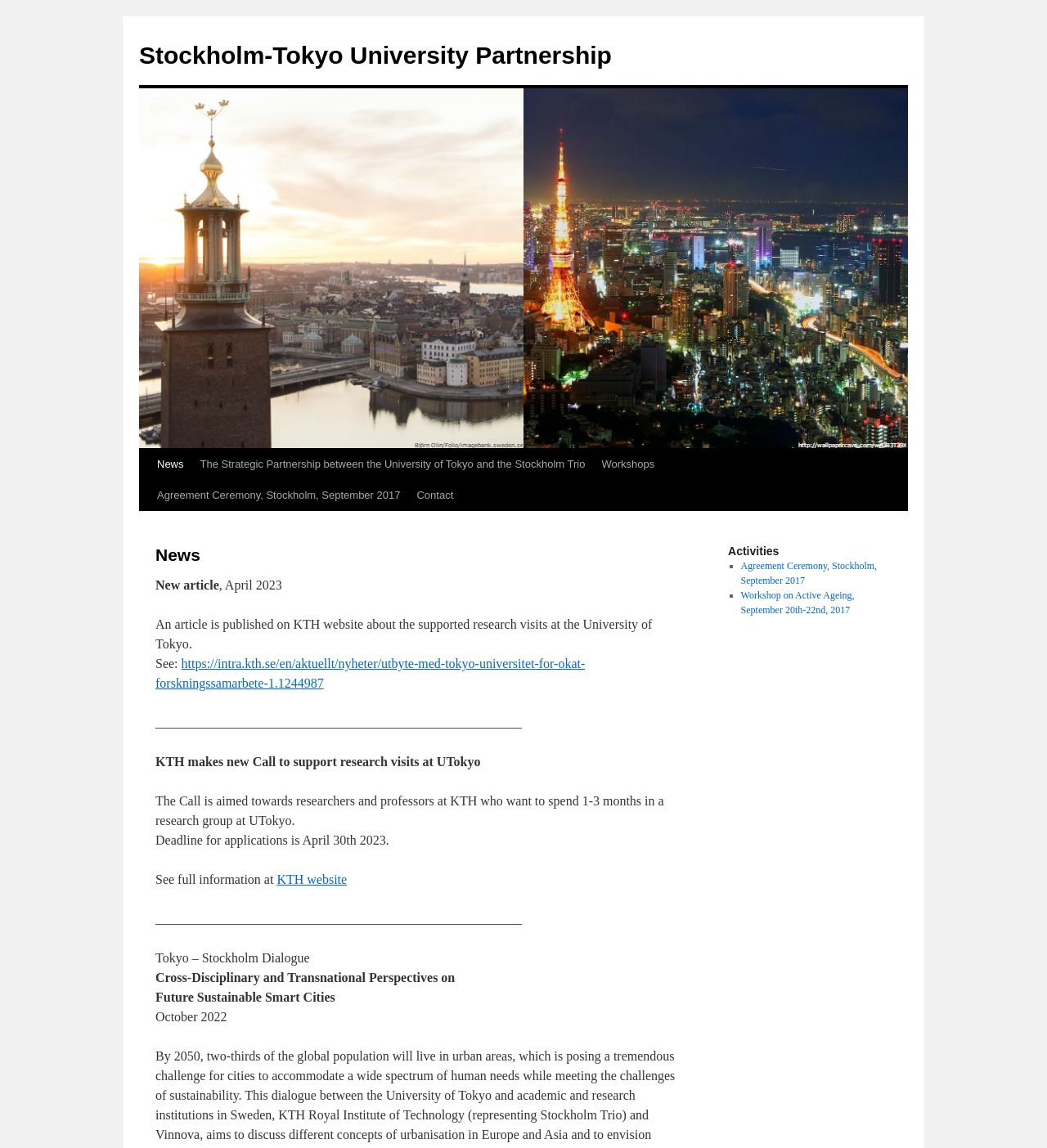Determine the bounding box coordinates of the element's region needed to click to follow the instruction: "Learn more about the Agreement Ceremony in Stockholm, September 2017". Provide these coordinates as four float numbers between 0 and 1, formatted as [left, top, right, bottom].

[0.707, 0.488, 0.838, 0.511]